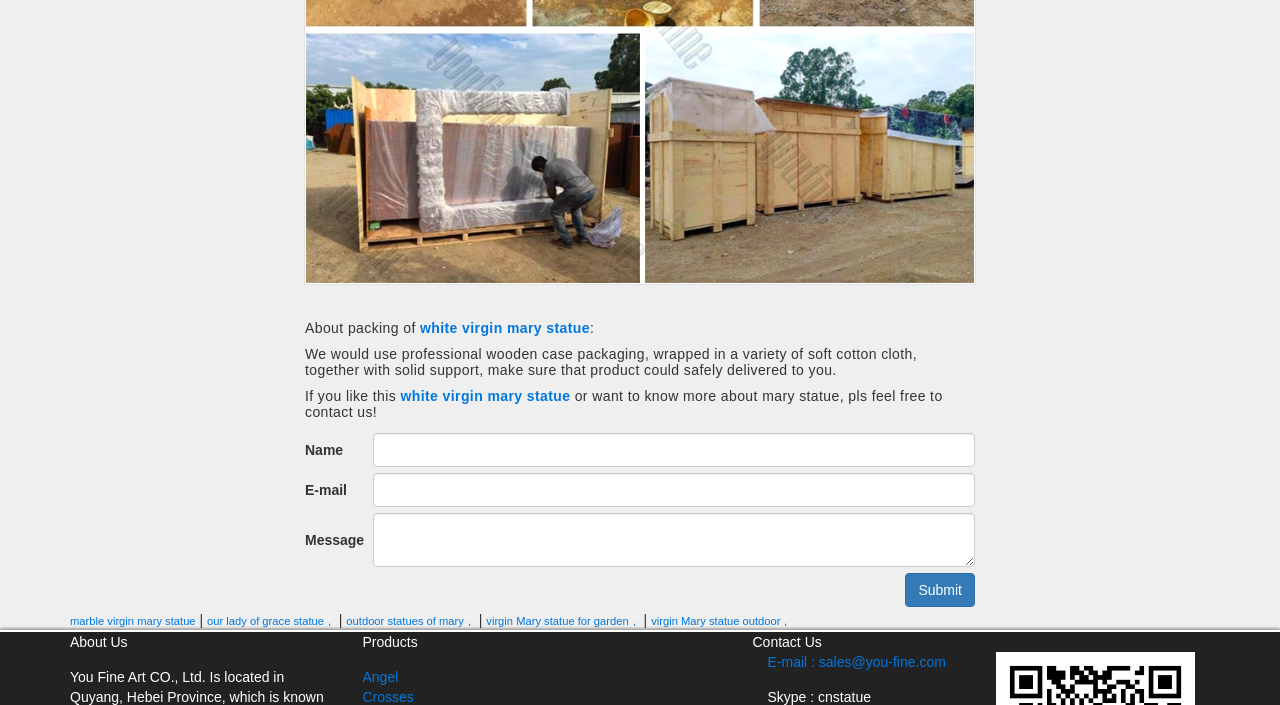Find the bounding box coordinates of the element to click in order to complete the given instruction: "send an email to 'sales@you-fine.com'."

[0.6, 0.928, 0.739, 0.951]